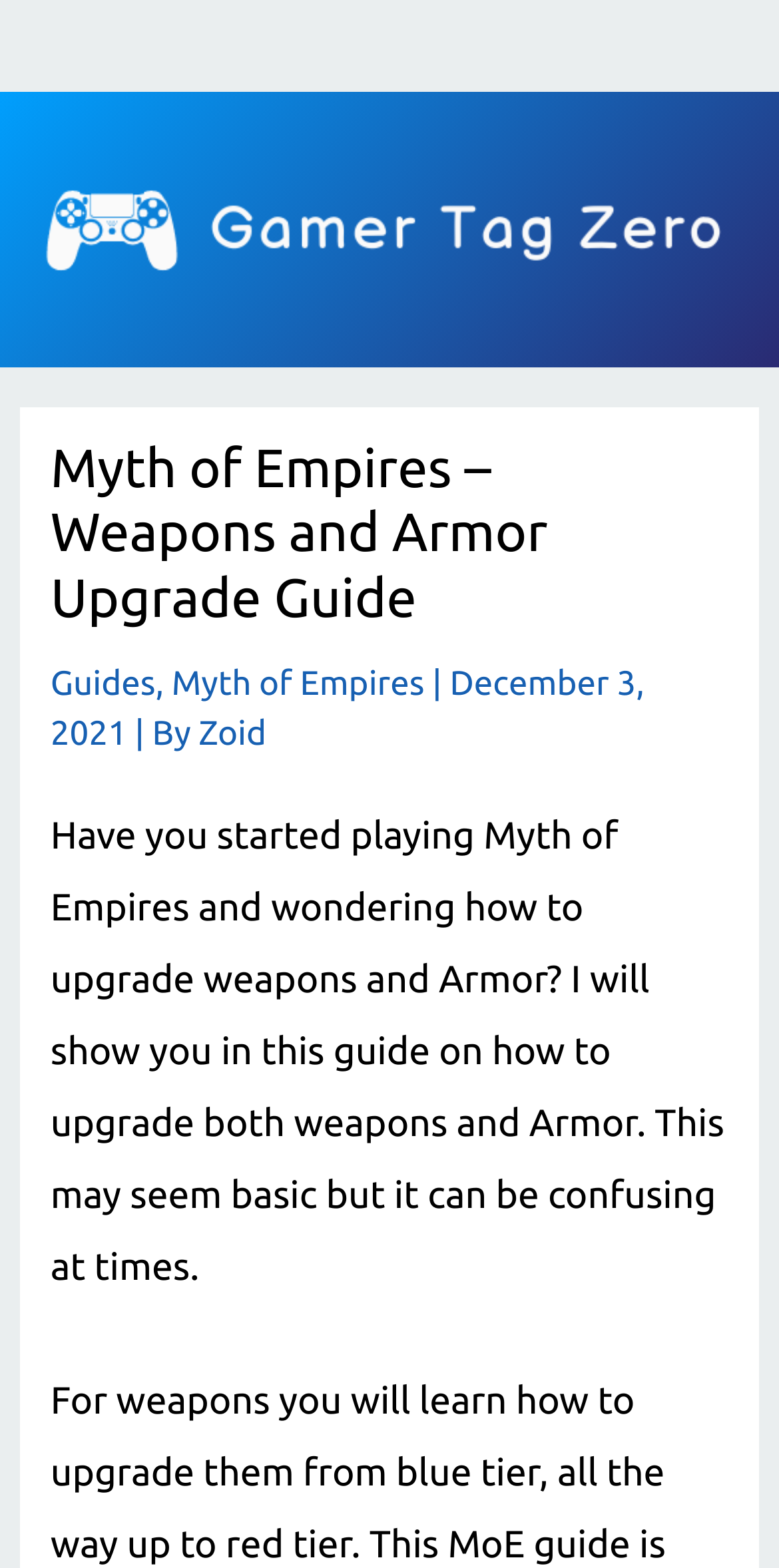For the following element description, predict the bounding box coordinates in the format (top-left x, top-left y, bottom-right x, bottom-right y). All values should be floating point numbers between 0 and 1. Description: alt="Gamer Tag Zero"

[0.049, 0.13, 0.932, 0.158]